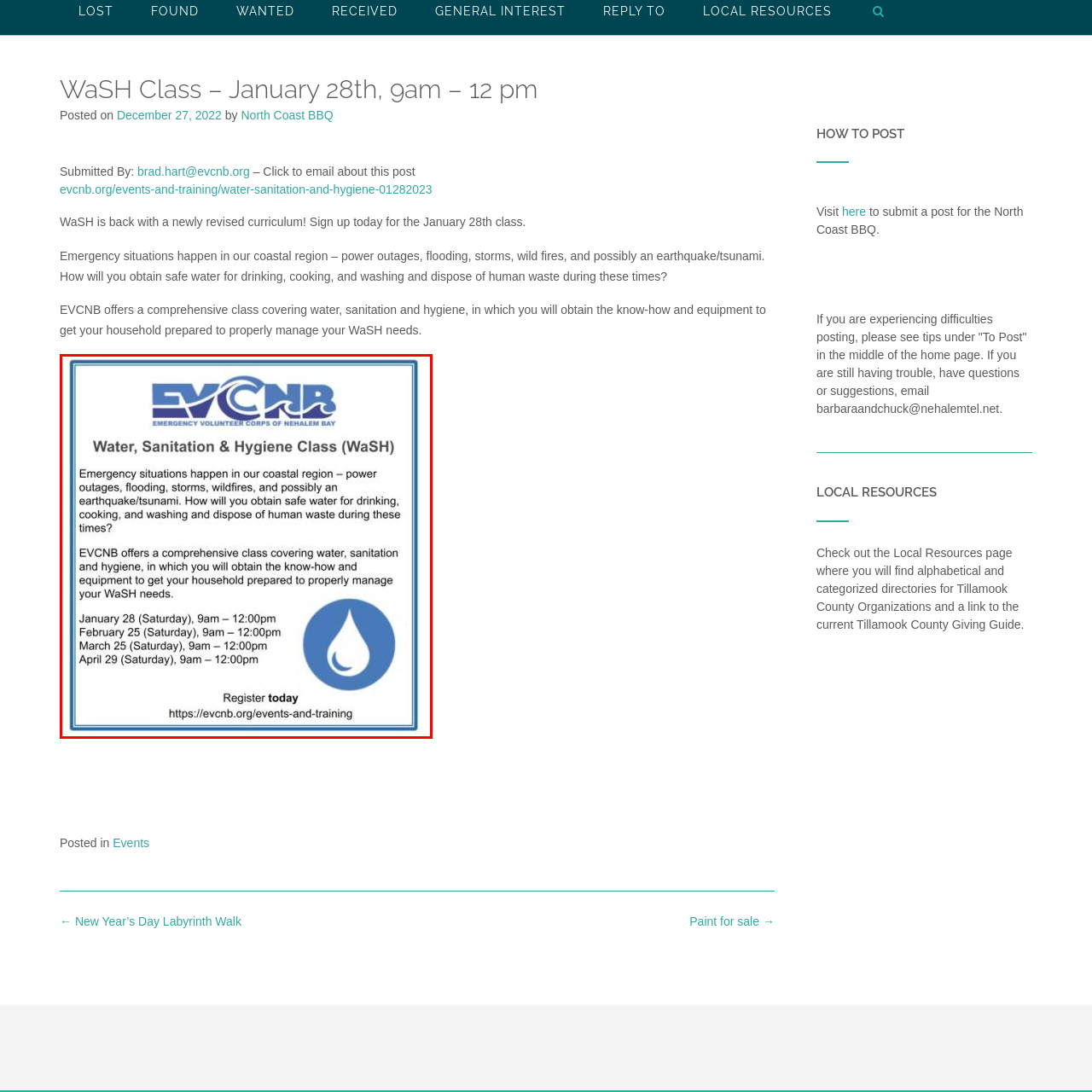Provide a comprehensive description of the image contained within the red rectangle.

This image promotes the Water, Sanitation, and Hygiene (WaSH) Class offered by the Emergency Volunteer Corps of Nehalem Bay (EVCNB). It outlines the significance of preparedness for emergency situations, such as power outages, flooding, storms, and earthquakes or tsunamis. The curriculum promises to equip participants with essential knowledge and resources for managing water, sanitation, and hygiene needs effectively during crises. 

Key details include class dates: January 28, February 25, March 25, and April 29, all on Saturdays from 9 AM to 12 PM. The image features a blue border and a central graphic of a water drop, emphasizing the class's focus. Registration can be completed through the provided website link, encouraging prospective attendees to sign up today to enhance their household's emergency preparedness.